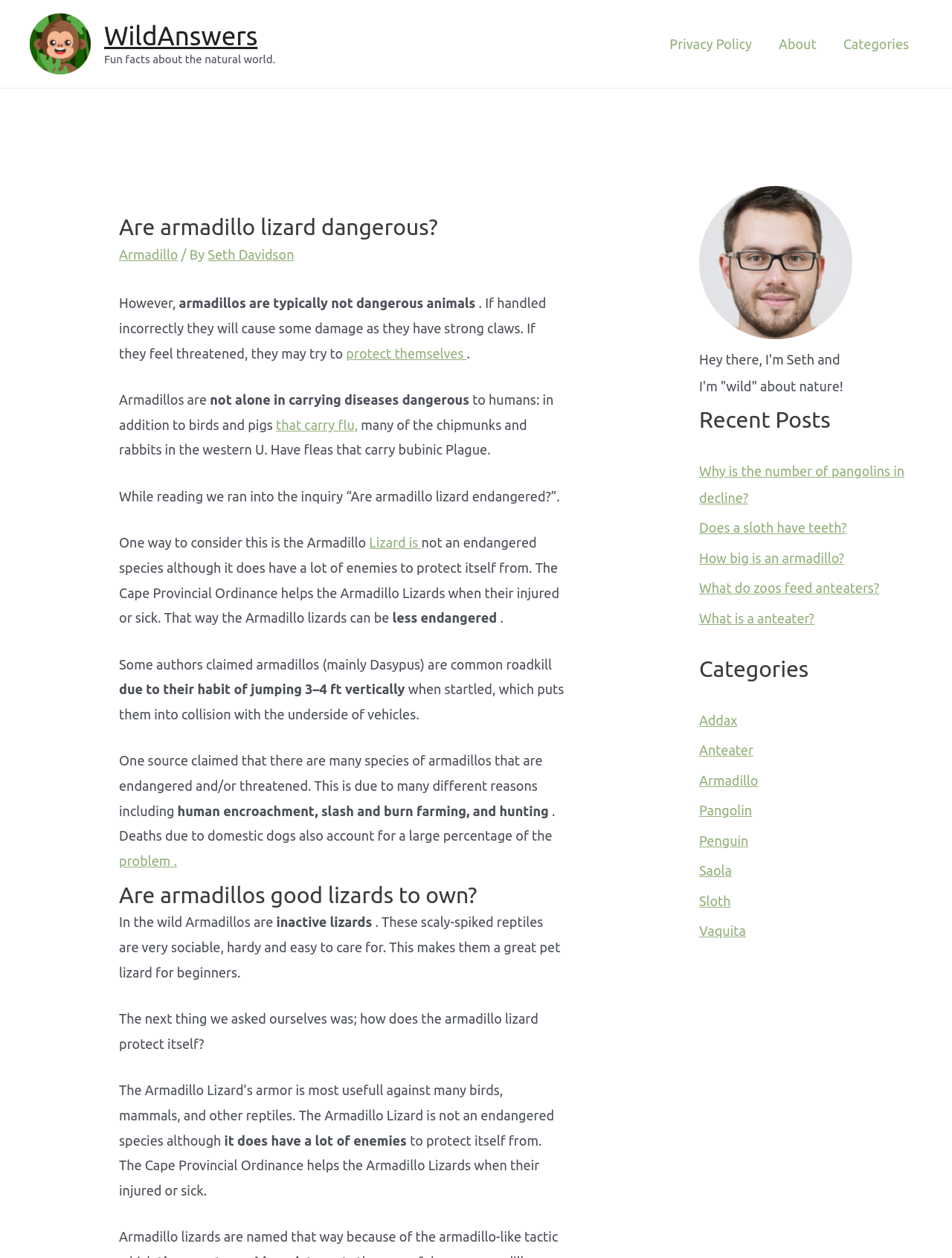Find the bounding box coordinates for the element described here: "What is a anteater?".

[0.734, 0.485, 0.855, 0.497]